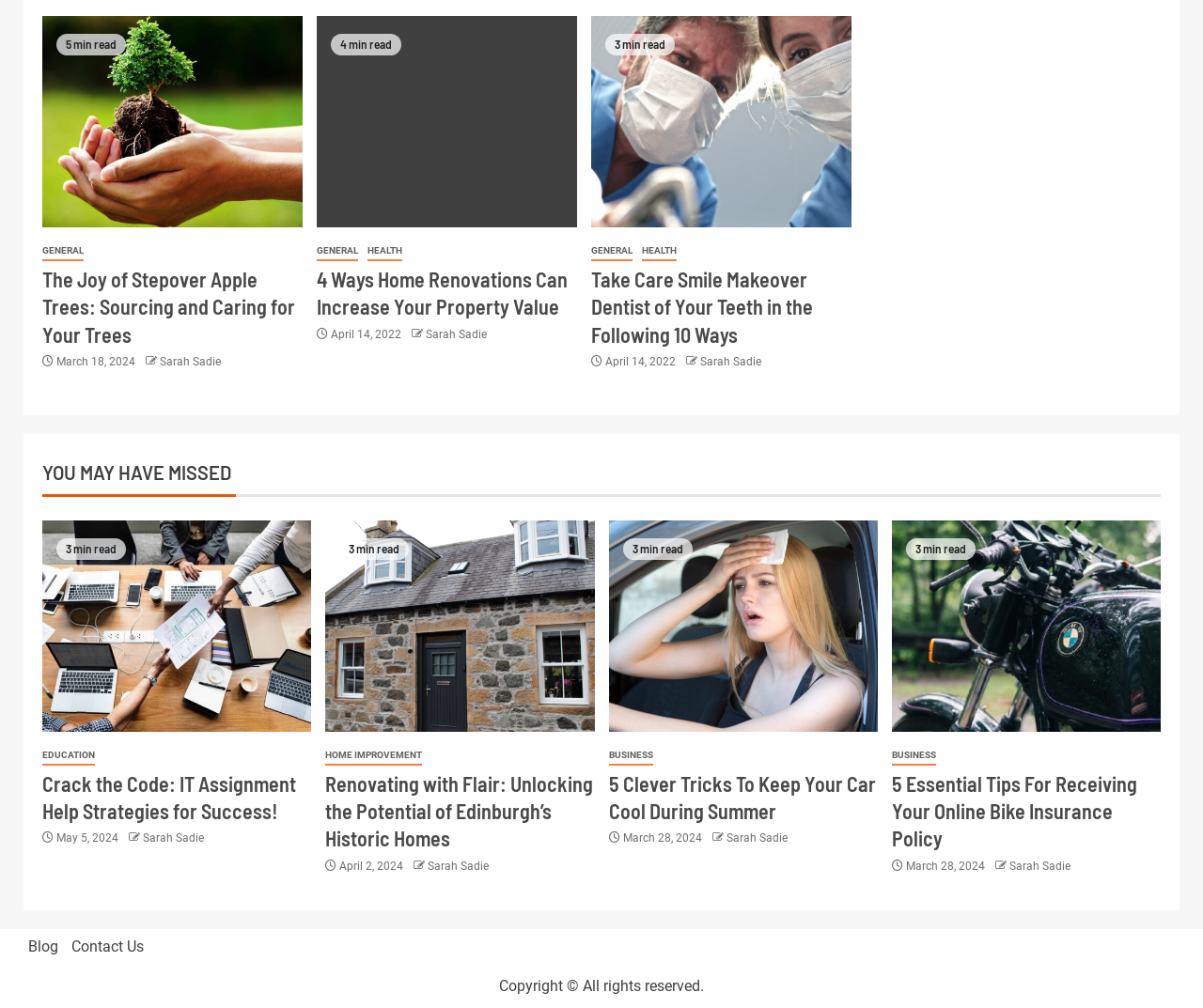Please answer the following question as detailed as possible based on the image: 
What is the category of the article 'The Joy of Stepover Apple Trees: Sourcing and Caring for Your Trees'?

I determined the category by looking at the link 'GENERAL' located near the heading 'The Joy of Stepover Apple Trees: Sourcing and Caring for Your Trees'.